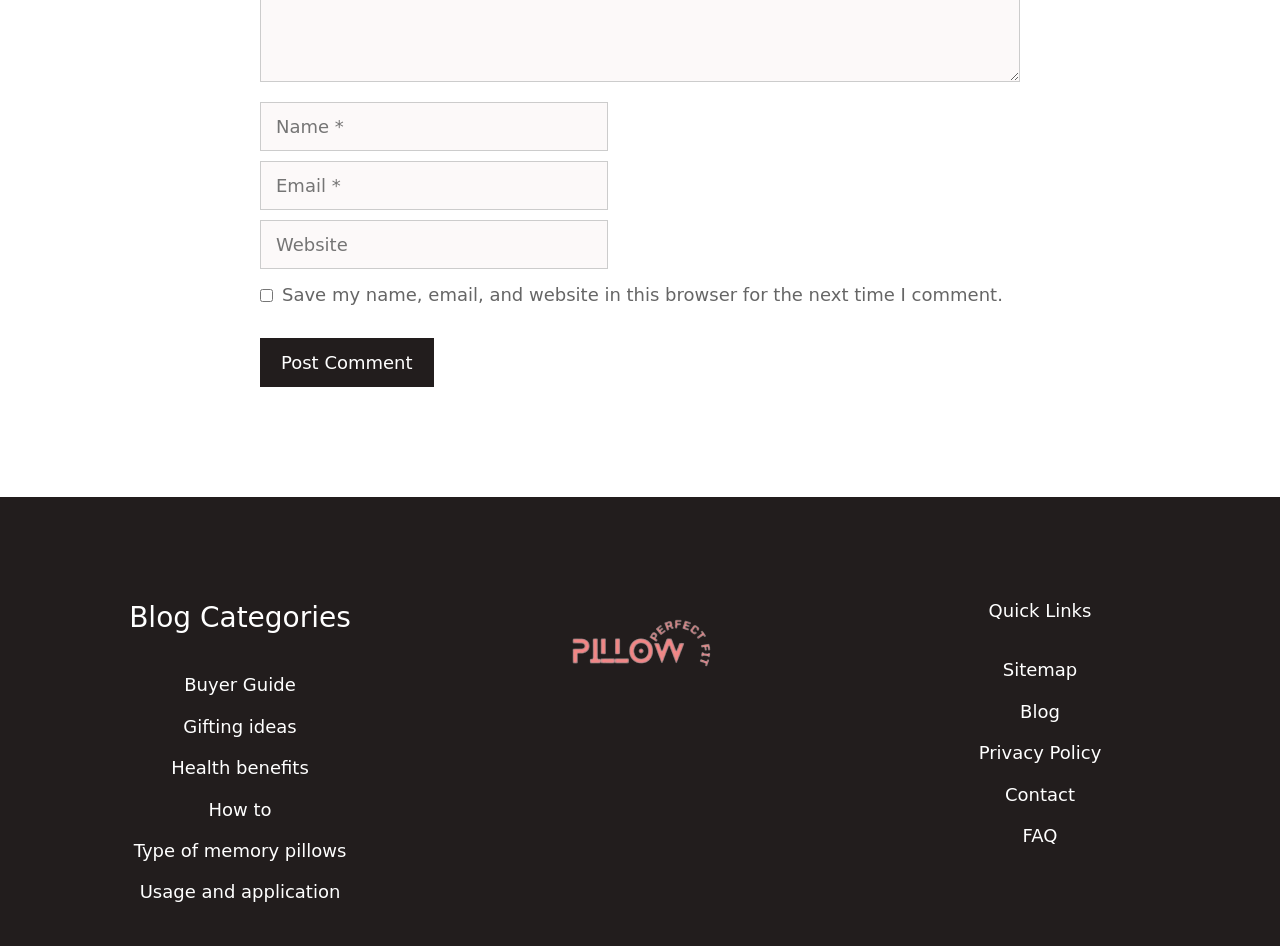Find and specify the bounding box coordinates that correspond to the clickable region for the instruction: "Input your email".

[0.203, 0.17, 0.222, 0.222]